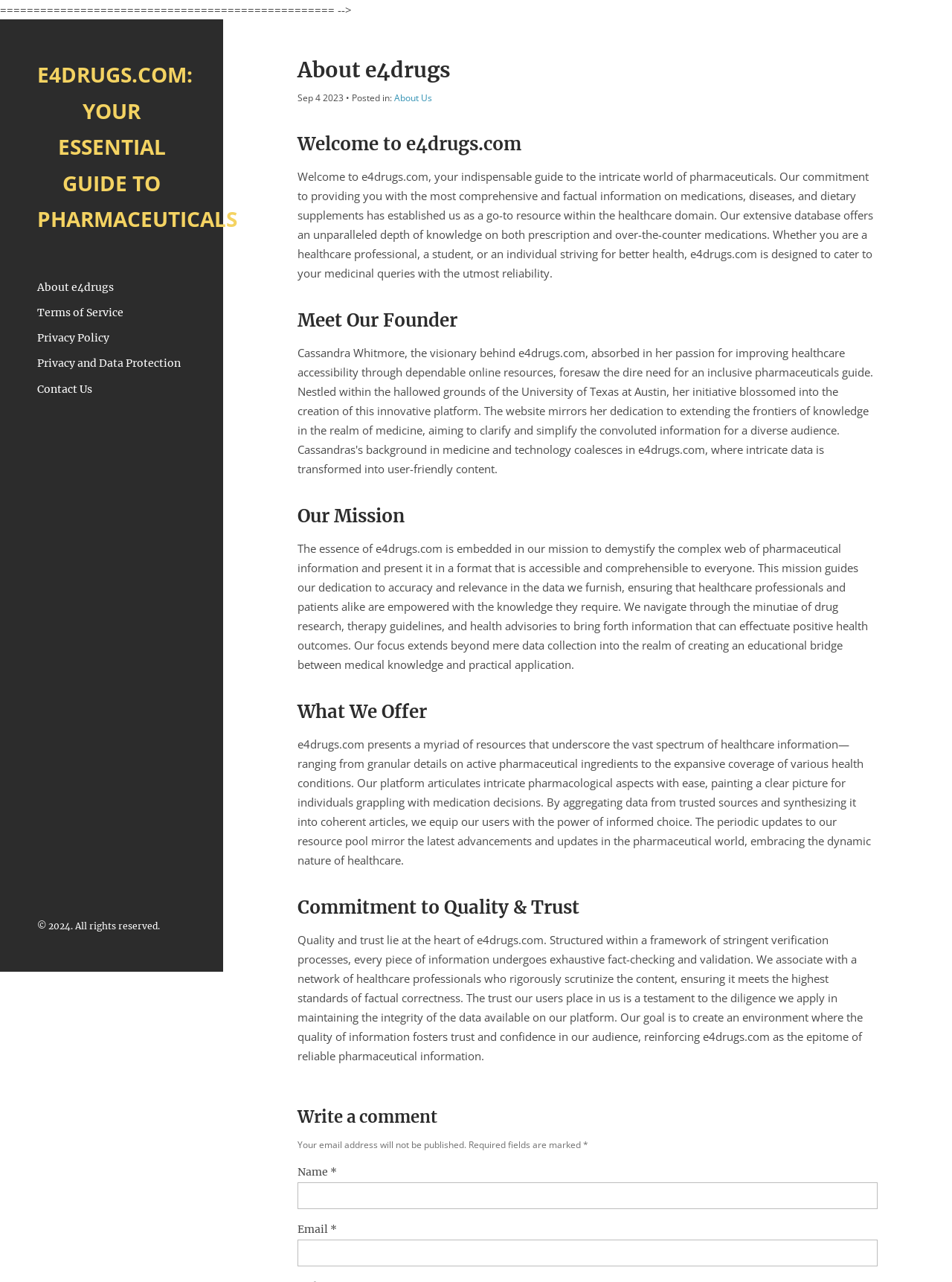Identify the coordinates of the bounding box for the element described below: "About Us". Return the coordinates as four float numbers between 0 and 1: [left, top, right, bottom].

[0.414, 0.071, 0.454, 0.081]